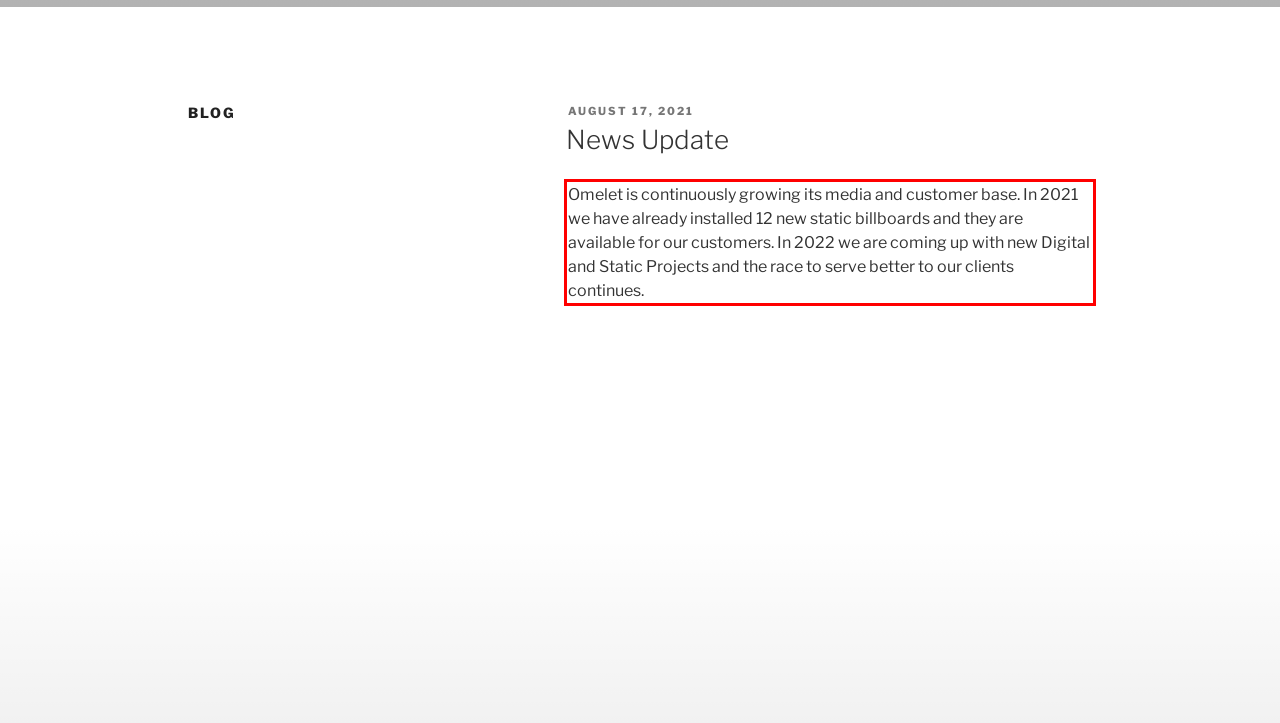With the provided screenshot of a webpage, locate the red bounding box and perform OCR to extract the text content inside it.

Omelet is continuously growing its media and customer base. In 2021 we have already installed 12 new static billboards and they are available for our customers. In 2022 we are coming up with new Digital and Static Projects and the race to serve better to our clients continues.